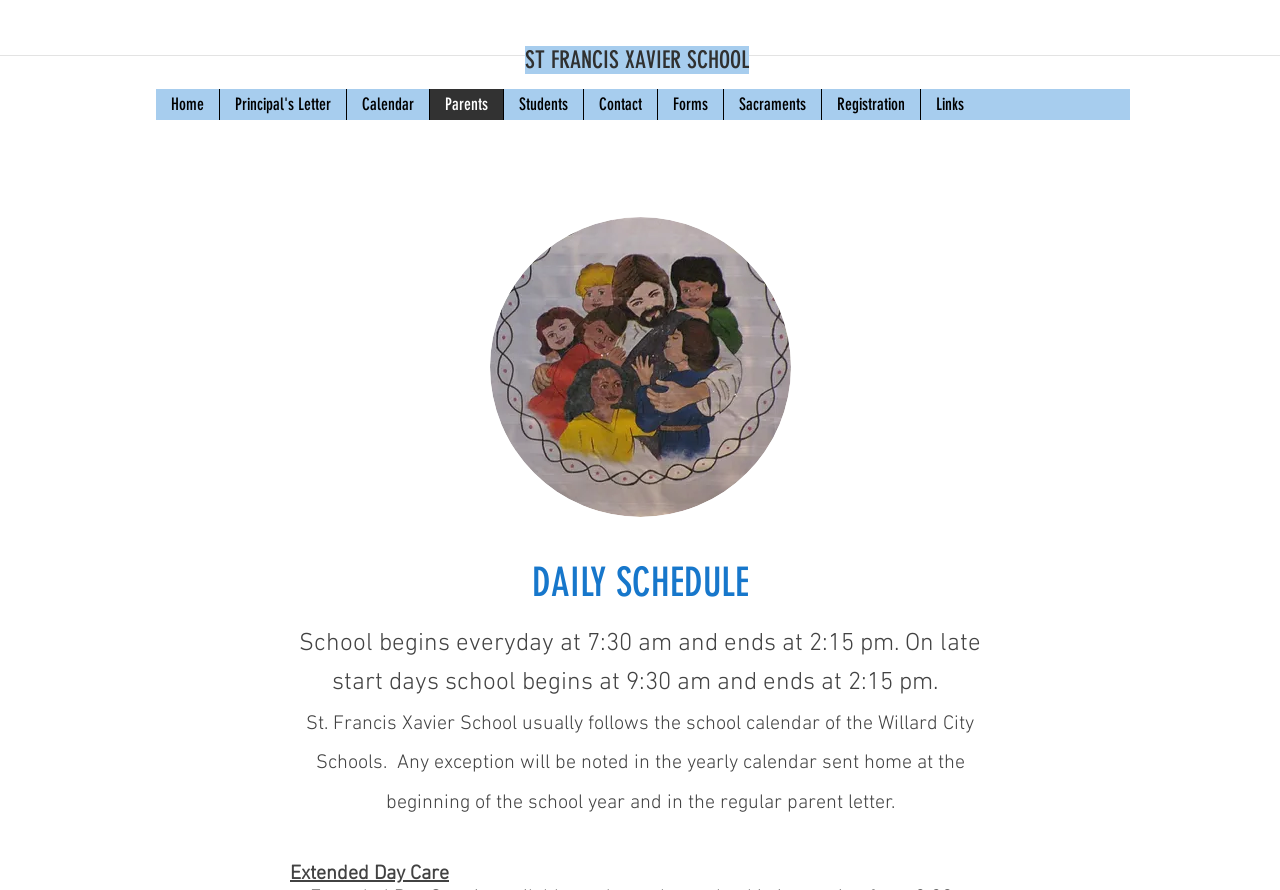Please pinpoint the bounding box coordinates for the region I should click to adhere to this instruction: "view daily schedule".

[0.227, 0.627, 0.773, 0.683]